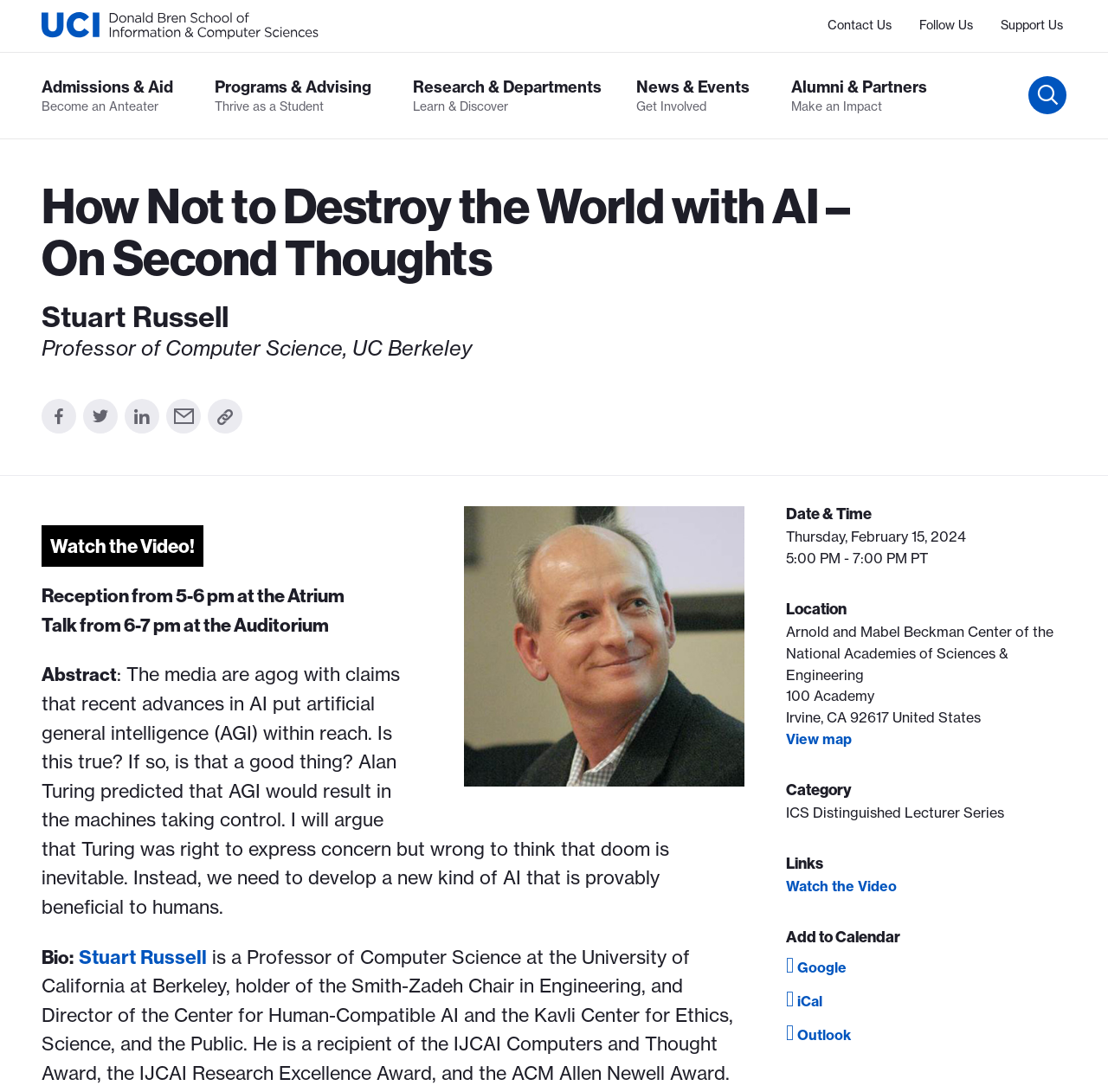From the webpage screenshot, identify the region described by News & EventsGet Involved. Provide the bounding box coordinates as (top-left x, top-left y, bottom-right x, bottom-right y), with each value being a floating point number between 0 and 1.

[0.574, 0.048, 0.677, 0.127]